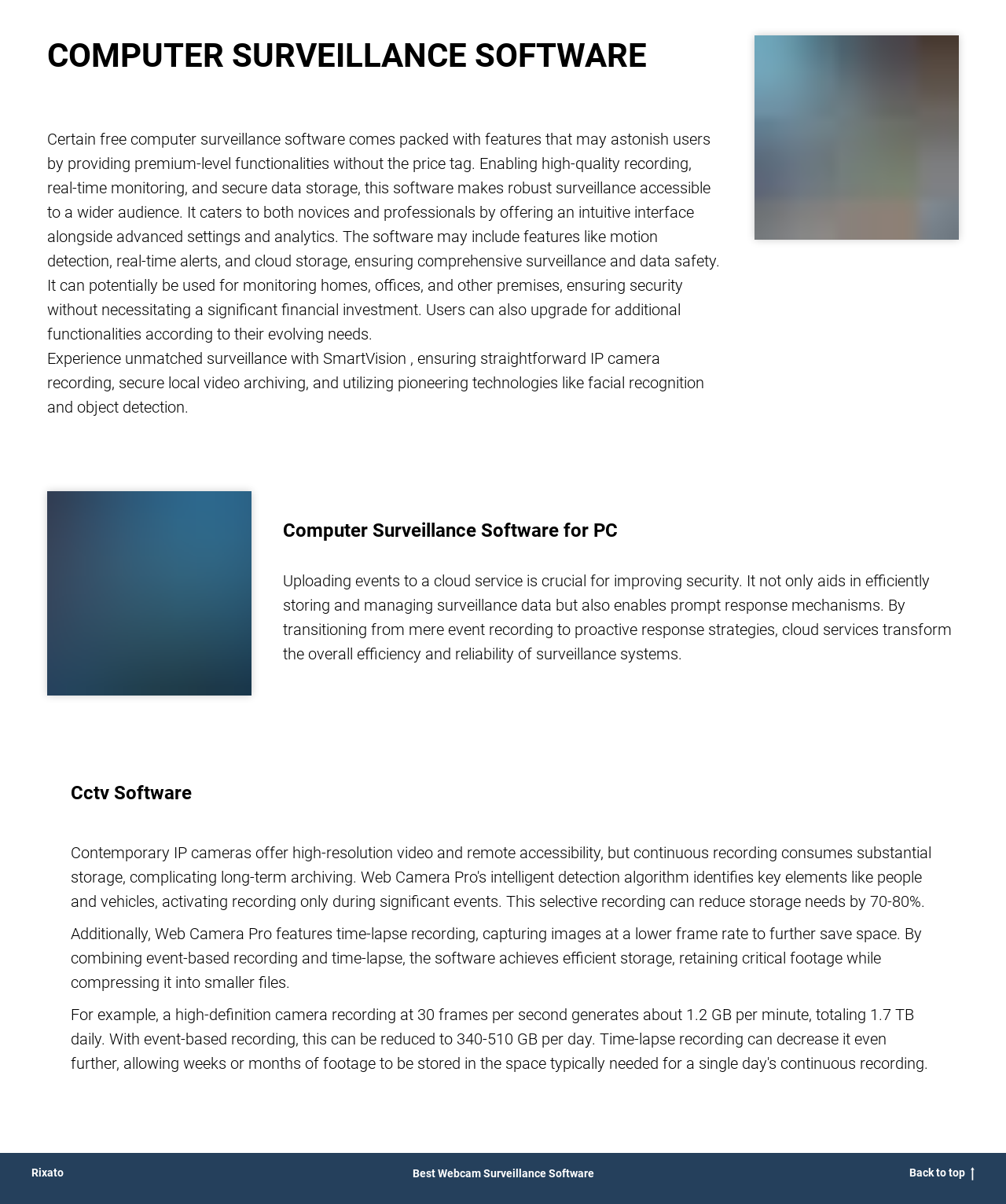Based on the element description: "Rixato", identify the UI element and provide its bounding box coordinates. Use four float numbers between 0 and 1, [left, top, right, bottom].

[0.031, 0.969, 0.063, 0.979]